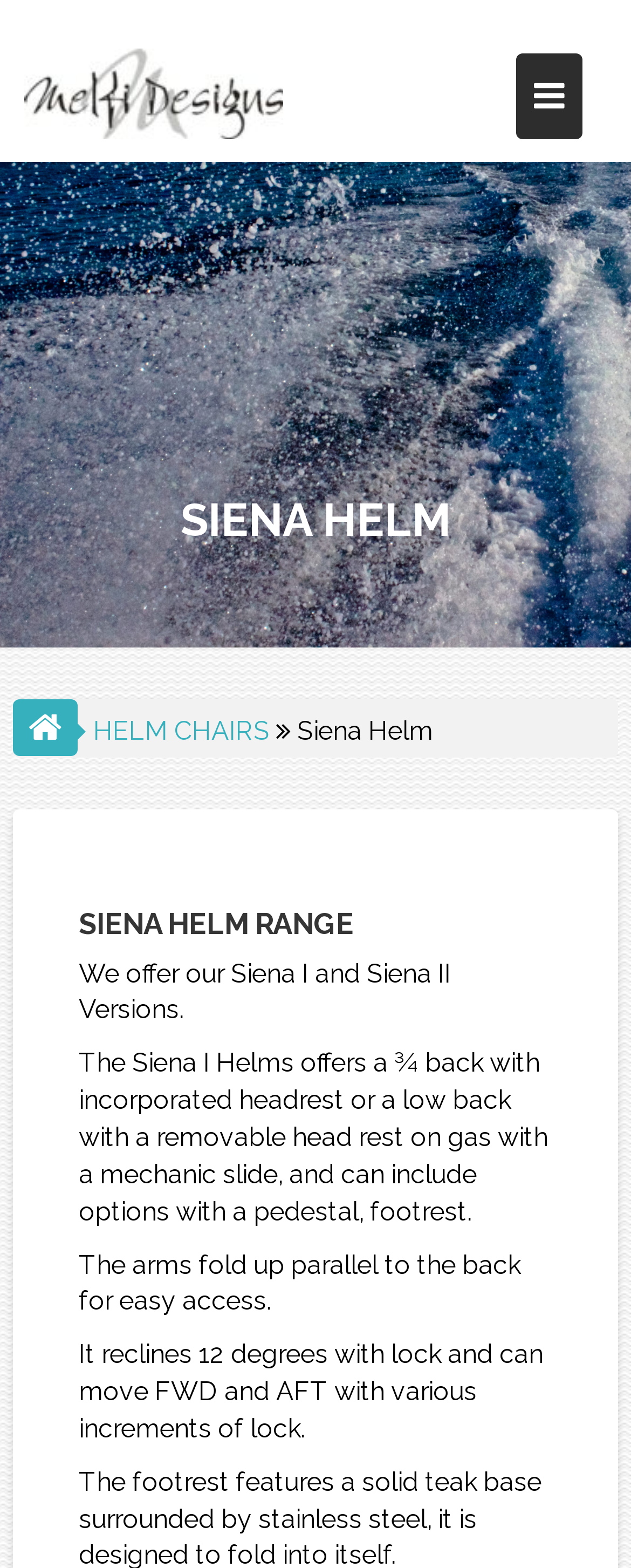How many degrees does the Siena I Helms recline?
Please answer using one word or phrase, based on the screenshot.

12 degrees